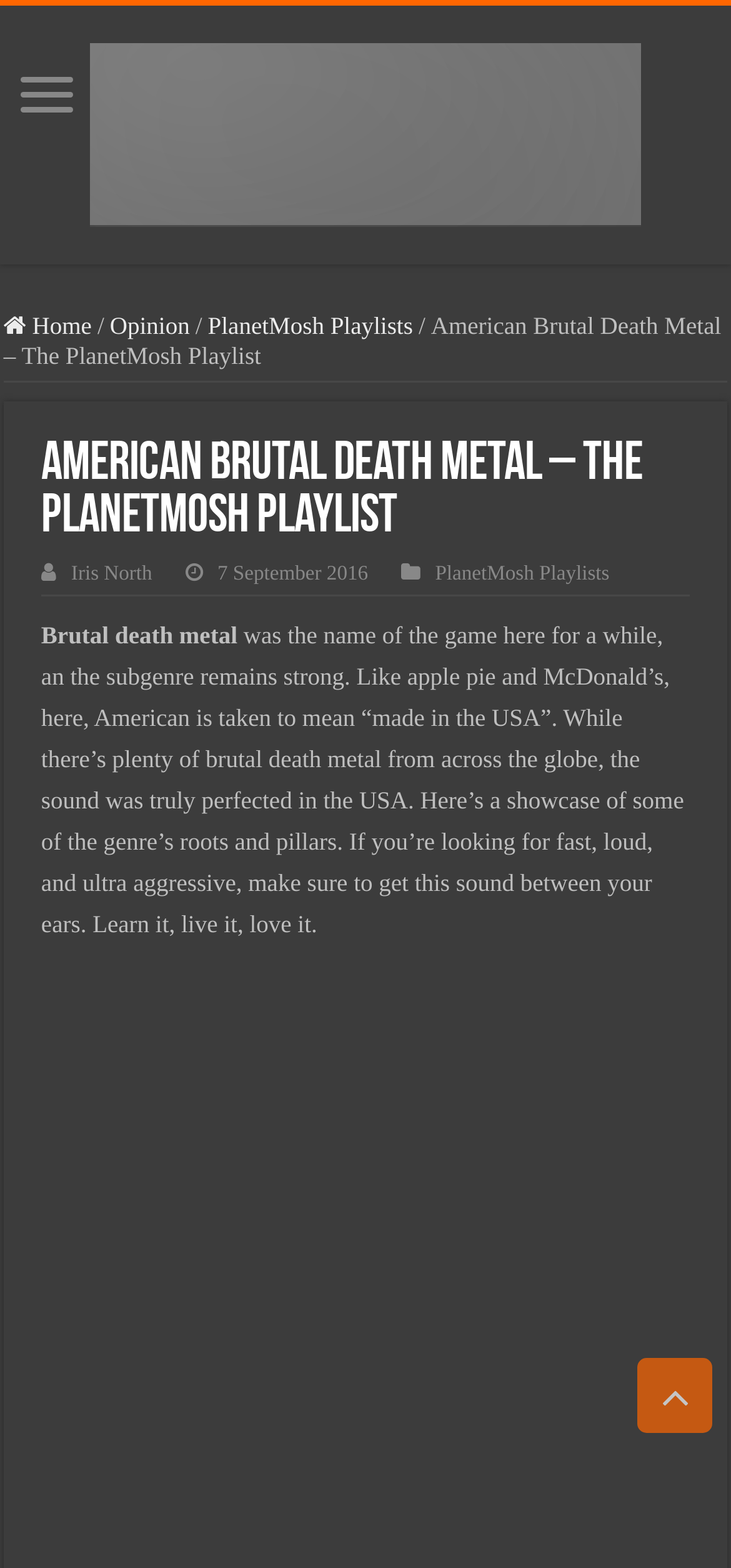Please examine the image and answer the question with a detailed explanation:
What is the name of the playlist?

I found the answer by looking at the heading element with the text 'American Brutal Death Metal – The PlanetMosh Playlist' which is a child of the root element.